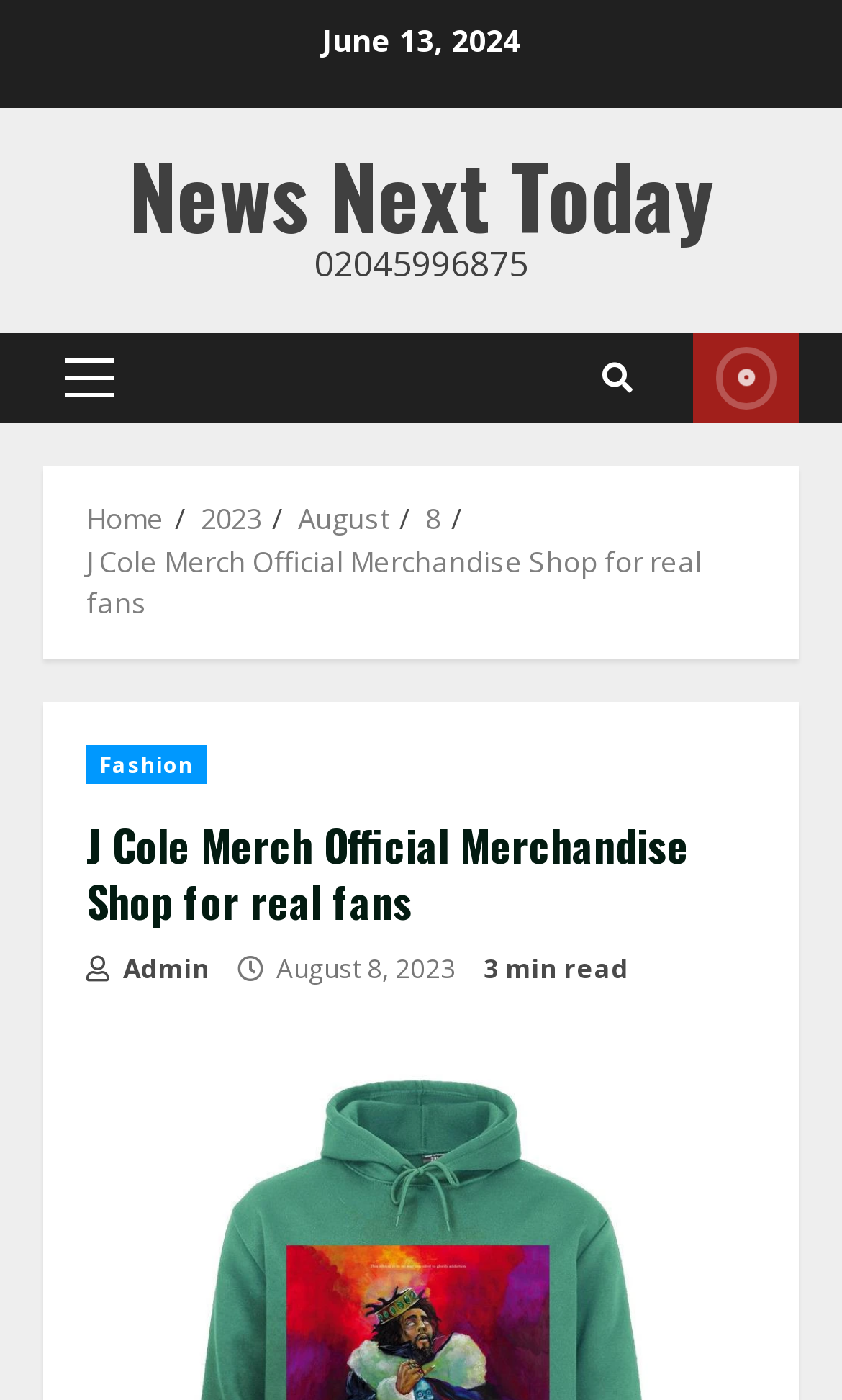Locate the bounding box of the UI element described in the following text: "News Next Today".

[0.153, 0.093, 0.847, 0.185]